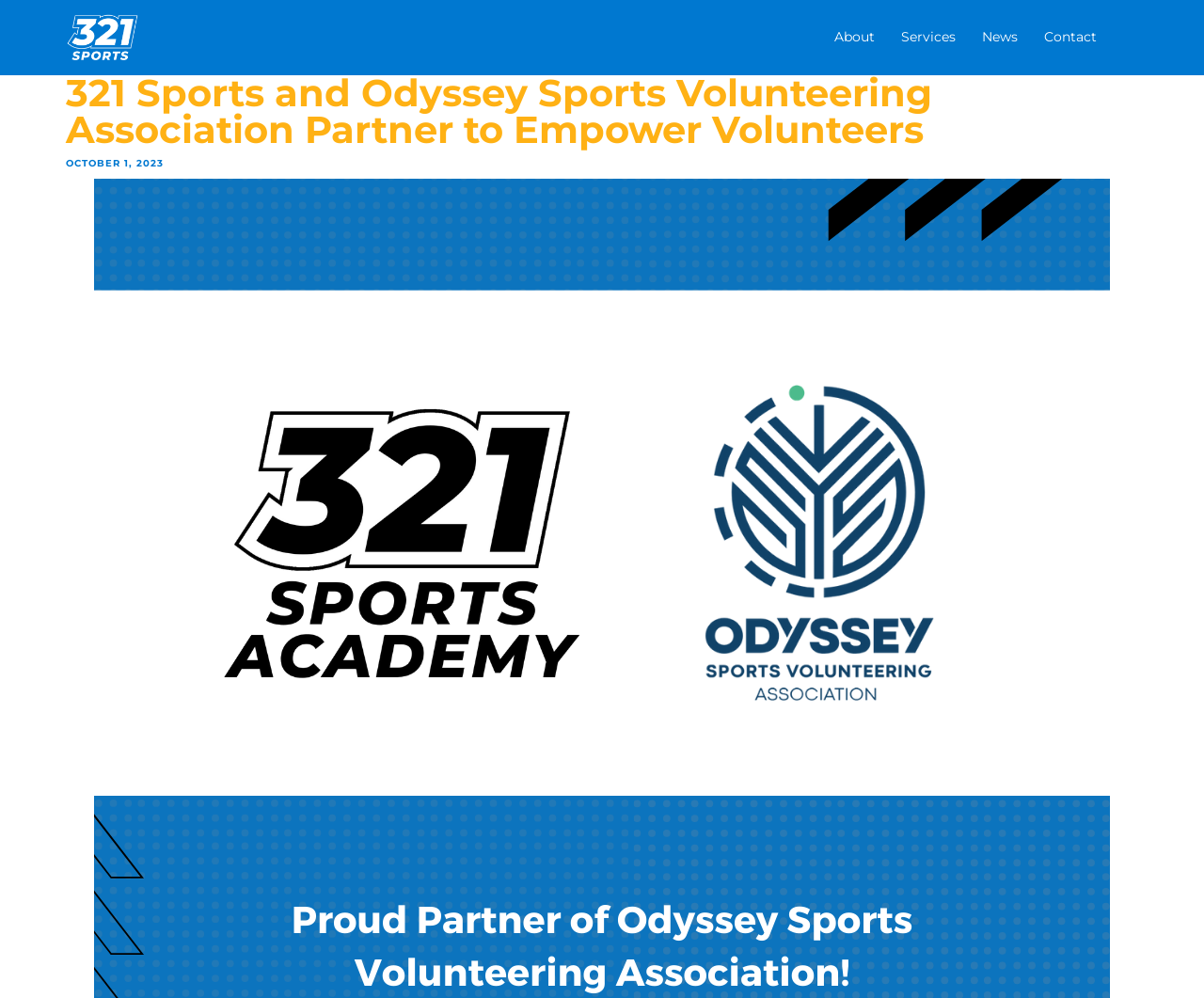What is the purpose of the partnership?
Based on the screenshot, answer the question with a single word or phrase.

To empower volunteers